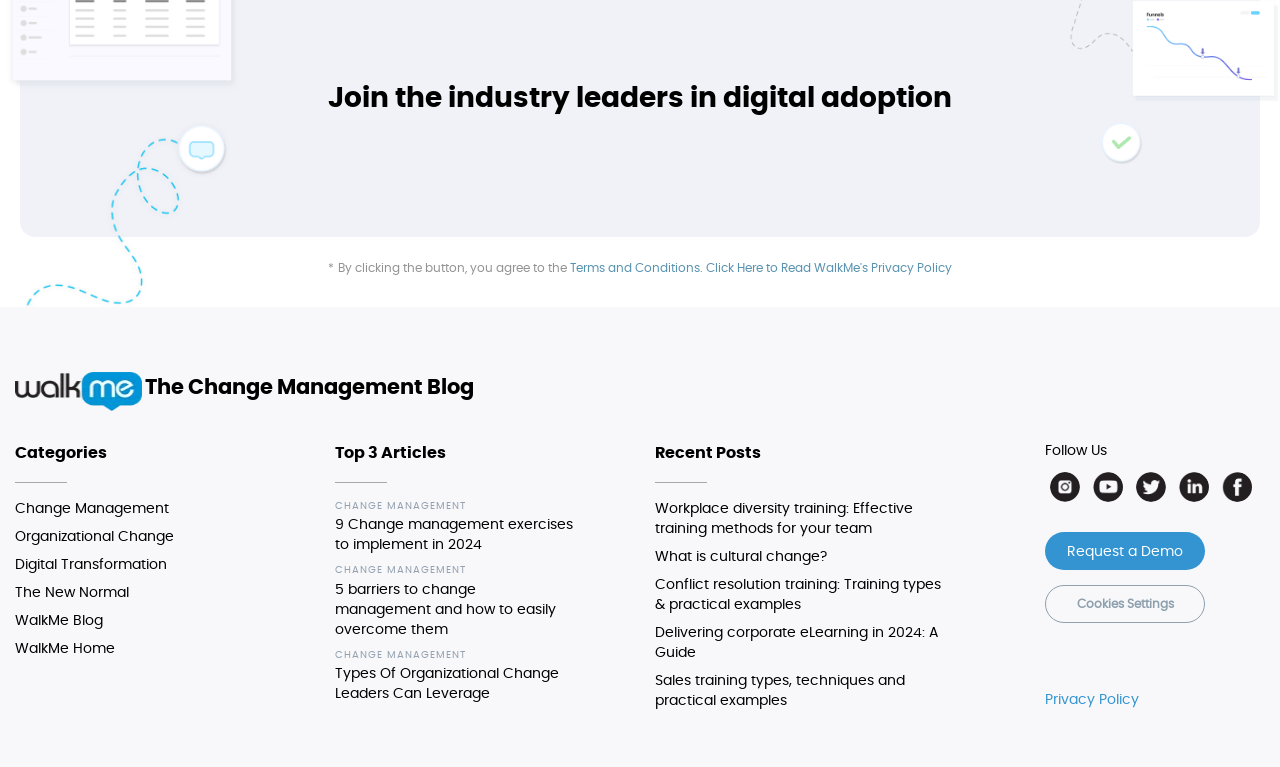Provide a one-word or short-phrase answer to the question:
What is the purpose of the 'Request a Demo' button?

To request a demo